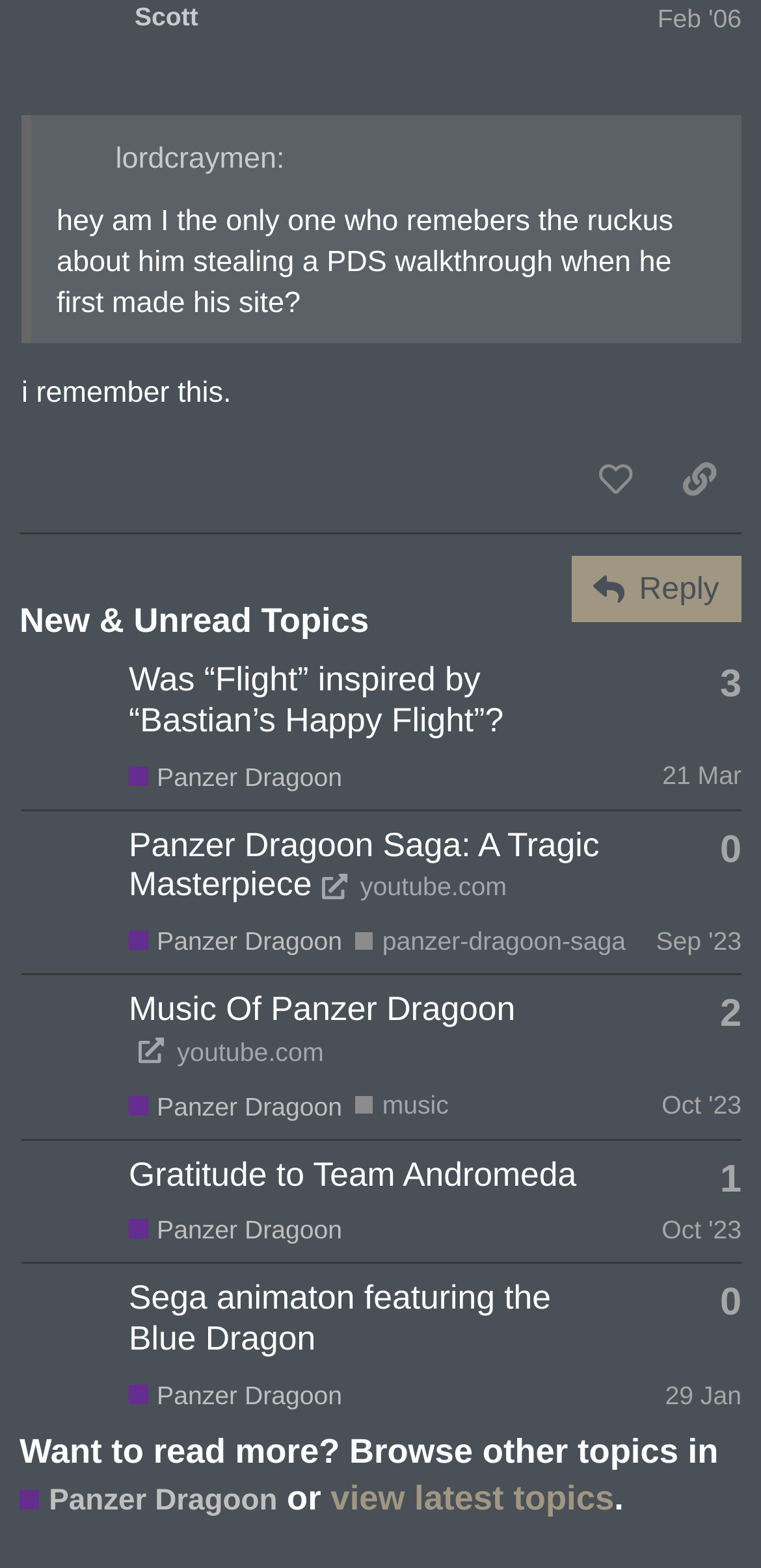How many topics are in the New & Unread Topics section?
Use the information from the image to give a detailed answer to the question.

I counted the number of rows in the table under the 'New & Unread Topics' heading, and there are 4 rows, each representing a topic.